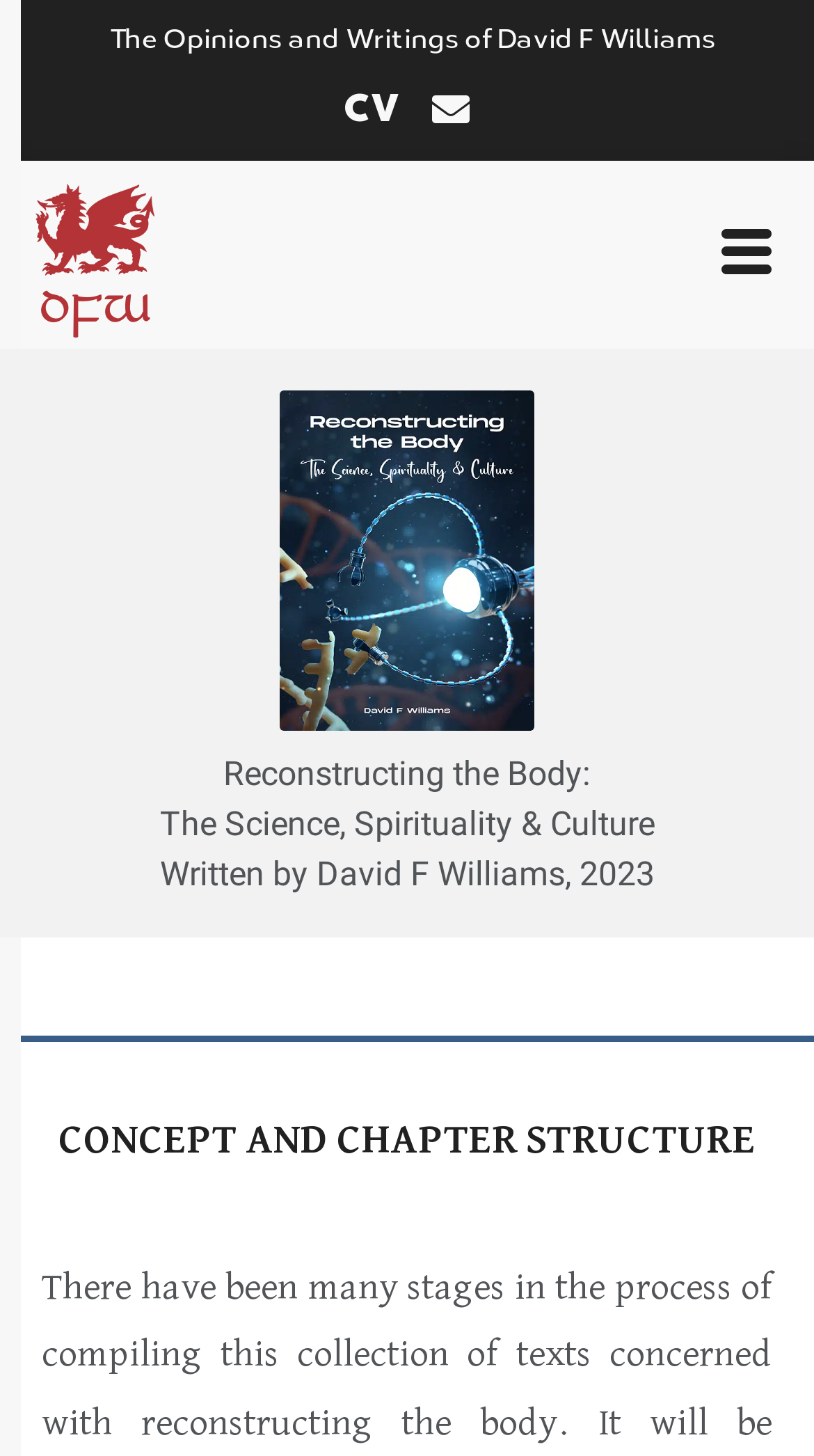Generate a thorough caption detailing the webpage content.

The webpage is about David F Williams' work, specifically his book "Reconstructing the Body: The Science, Spirituality and Culture". At the top, there is a title "The Opinions and Writings of David F Williams" followed by three links: "CV" and "Email" on the right, and a link to "Welsh Dragon Silhouette - Wikimedia Commons" on the left, accompanied by a small image of the Welsh Dragon Silhouette. 

Below the title, there is a section with the author's initials "DFW" and a hamburger icon button on the right. In the middle of the page, there is a prominent figure showcasing the book's cover, with a link to the book's title "Reconstructing the Body: The Science, Spirituality and Culture by David F Williams". 

To the left of the book cover, there are two lines of text: "The Science, Spirituality & Culture" and "Written by David F Williams, 2023". At the bottom of the page, there is a heading "CONCEPT AND CHAPTER STRUCTURE" which is likely the title of the current page or section.